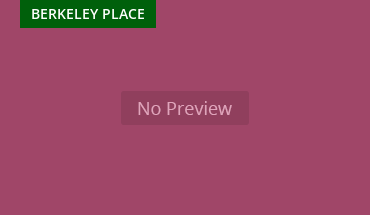What is displayed prominently in the center of the image?
Could you answer the question in a detailed manner, providing as much information as possible?

The image features a placeholder graphic with the text 'No Preview' prominently displayed in the center, indicating that there is no preview available for the content.